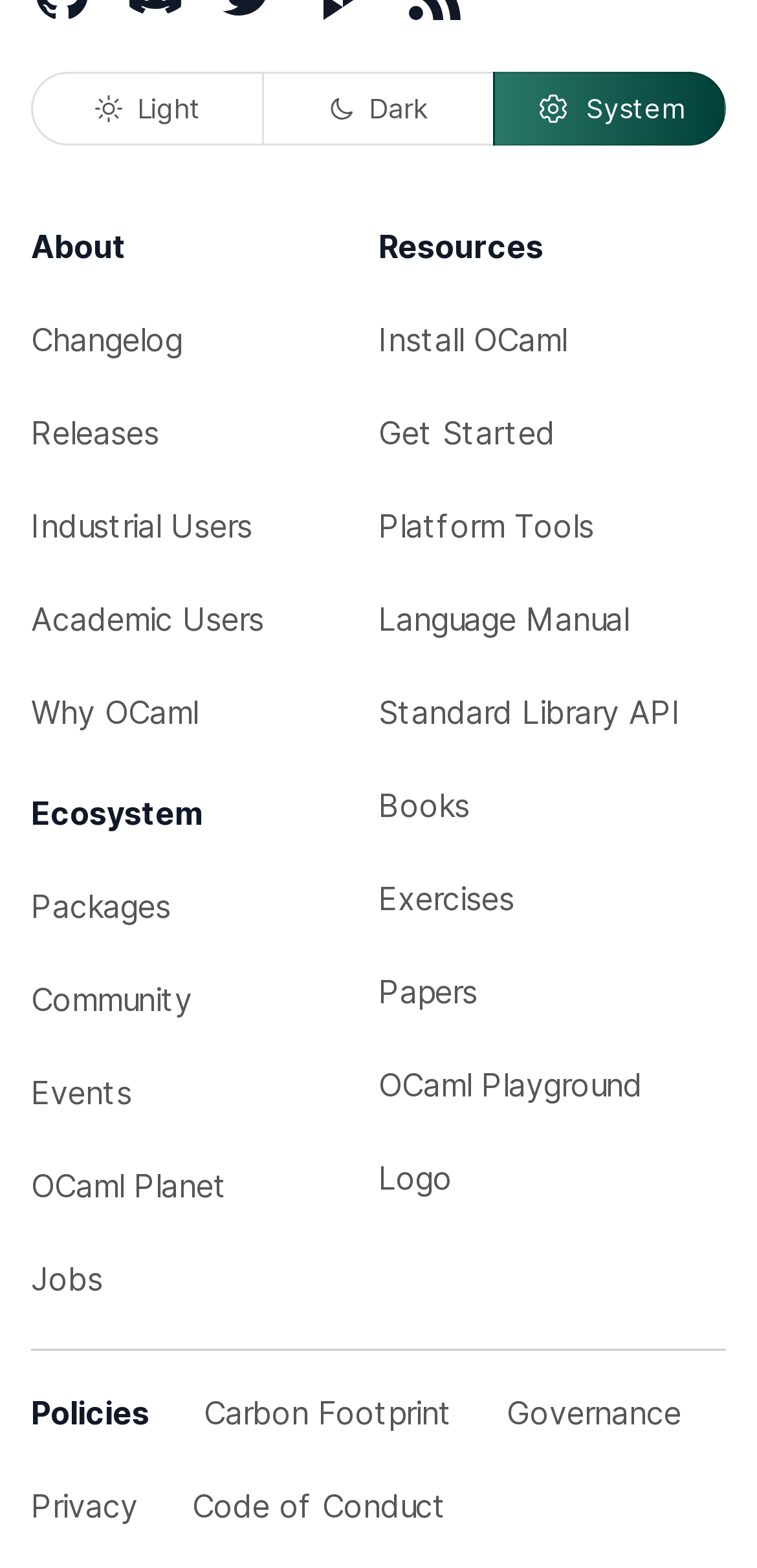Please identify the bounding box coordinates of the region to click in order to complete the task: "Switch to light theme". The coordinates must be four float numbers between 0 and 1, specified as [left, top, right, bottom].

[0.041, 0.046, 0.346, 0.093]